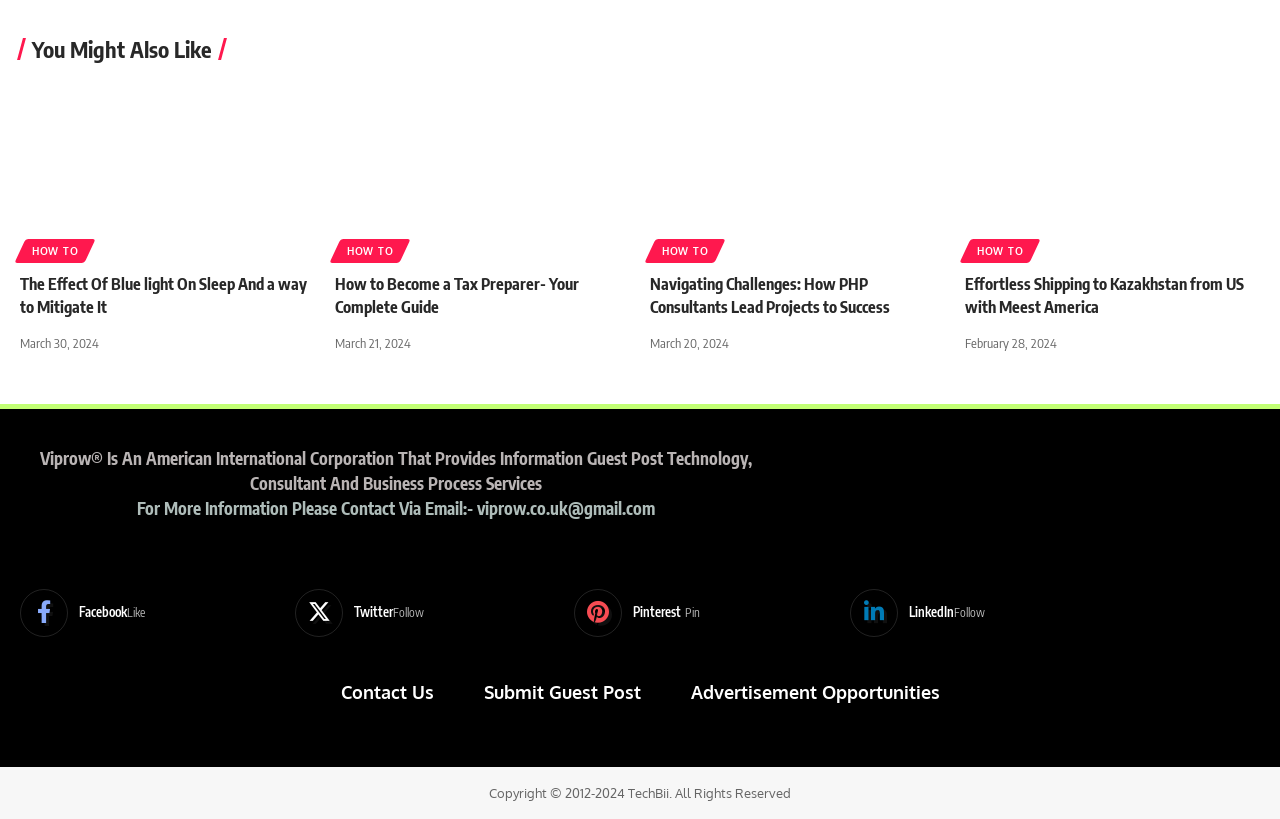Please analyze the image and provide a thorough answer to the question:
How many social media links are available?

I counted the number of social media links, which are Facebook, Twitter, Pinterest, and LinkedIn, and found that there are 4 social media links available.